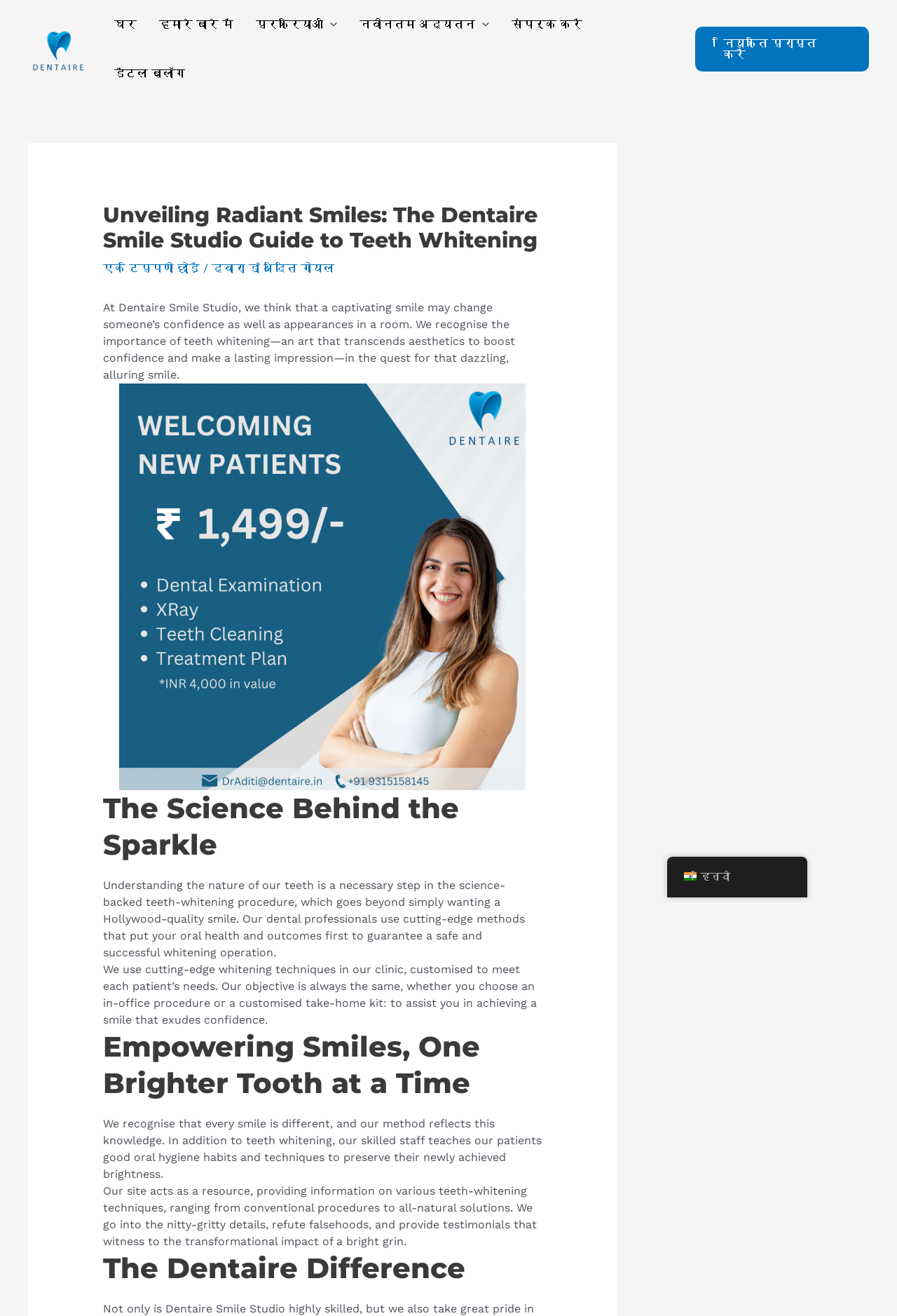What is the name of the dental clinic? Based on the image, give a response in one word or a short phrase.

Dentaire Smile Studio